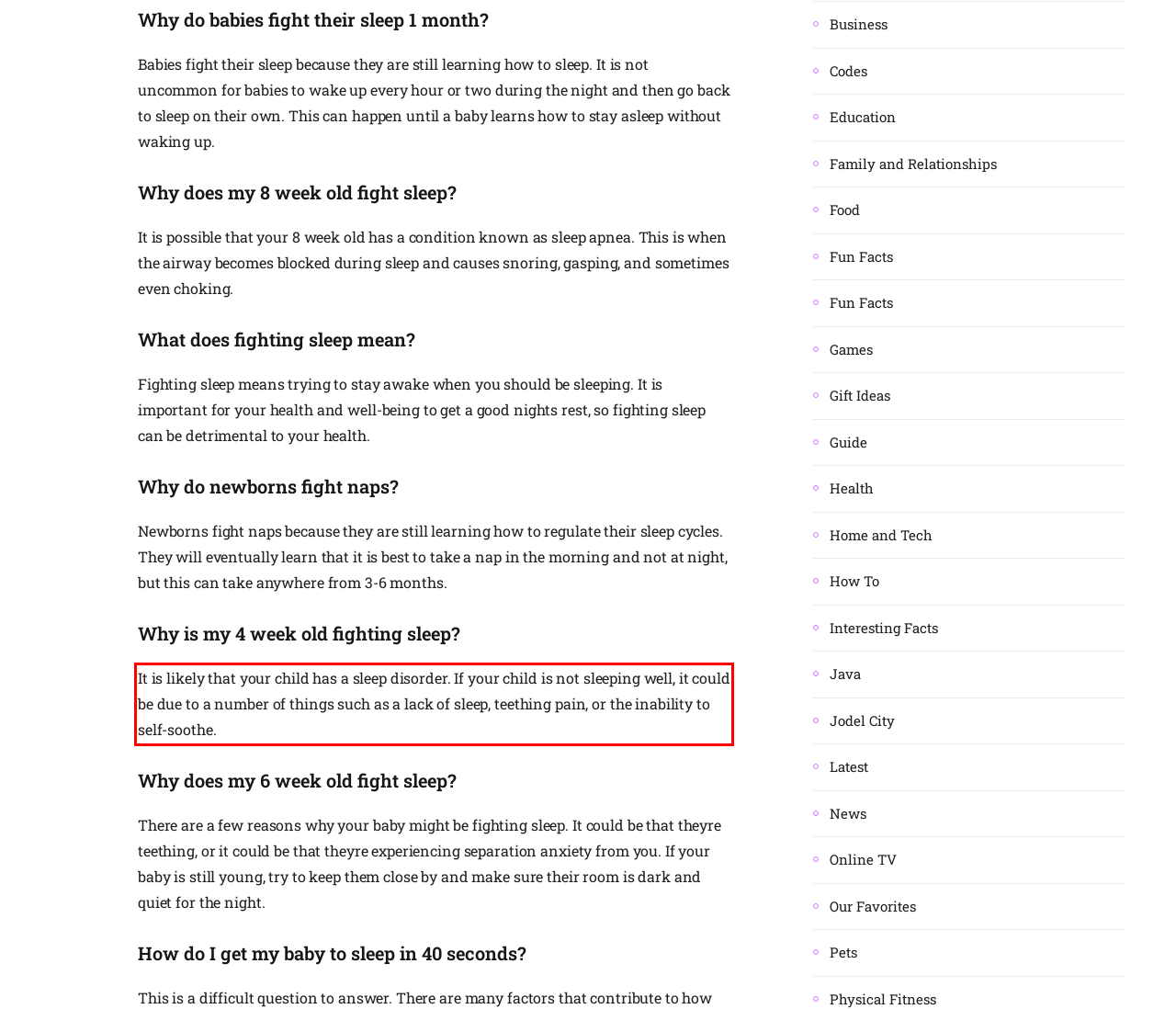Please examine the webpage screenshot and extract the text within the red bounding box using OCR.

It is likely that your child has a sleep disorder. If your child is not sleeping well, it could be due to a number of things such as a lack of sleep, teething pain, or the inability to self-soothe.